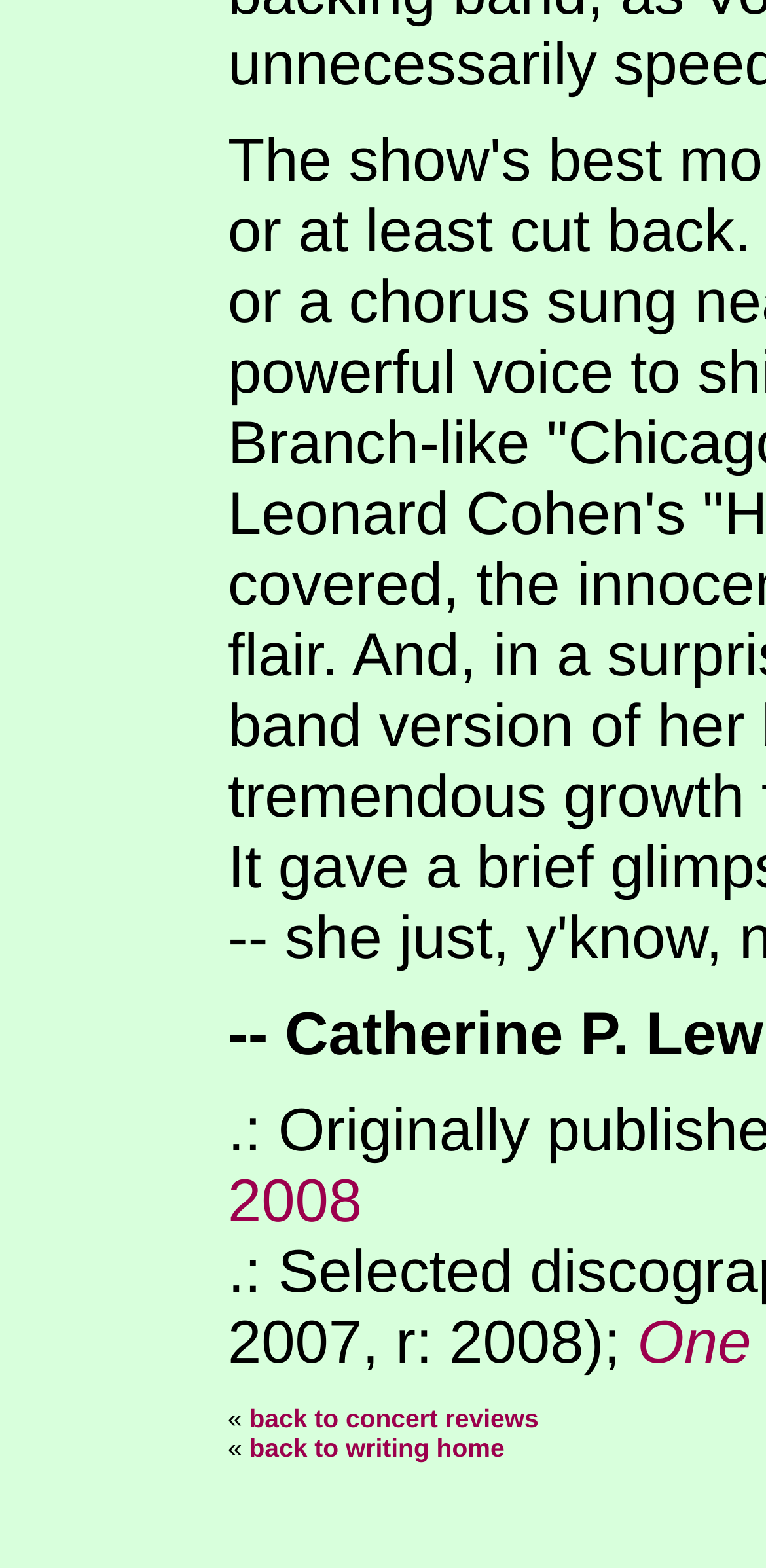Please determine the bounding box coordinates for the UI element described as: "back to writing home".

[0.325, 0.914, 0.659, 0.933]